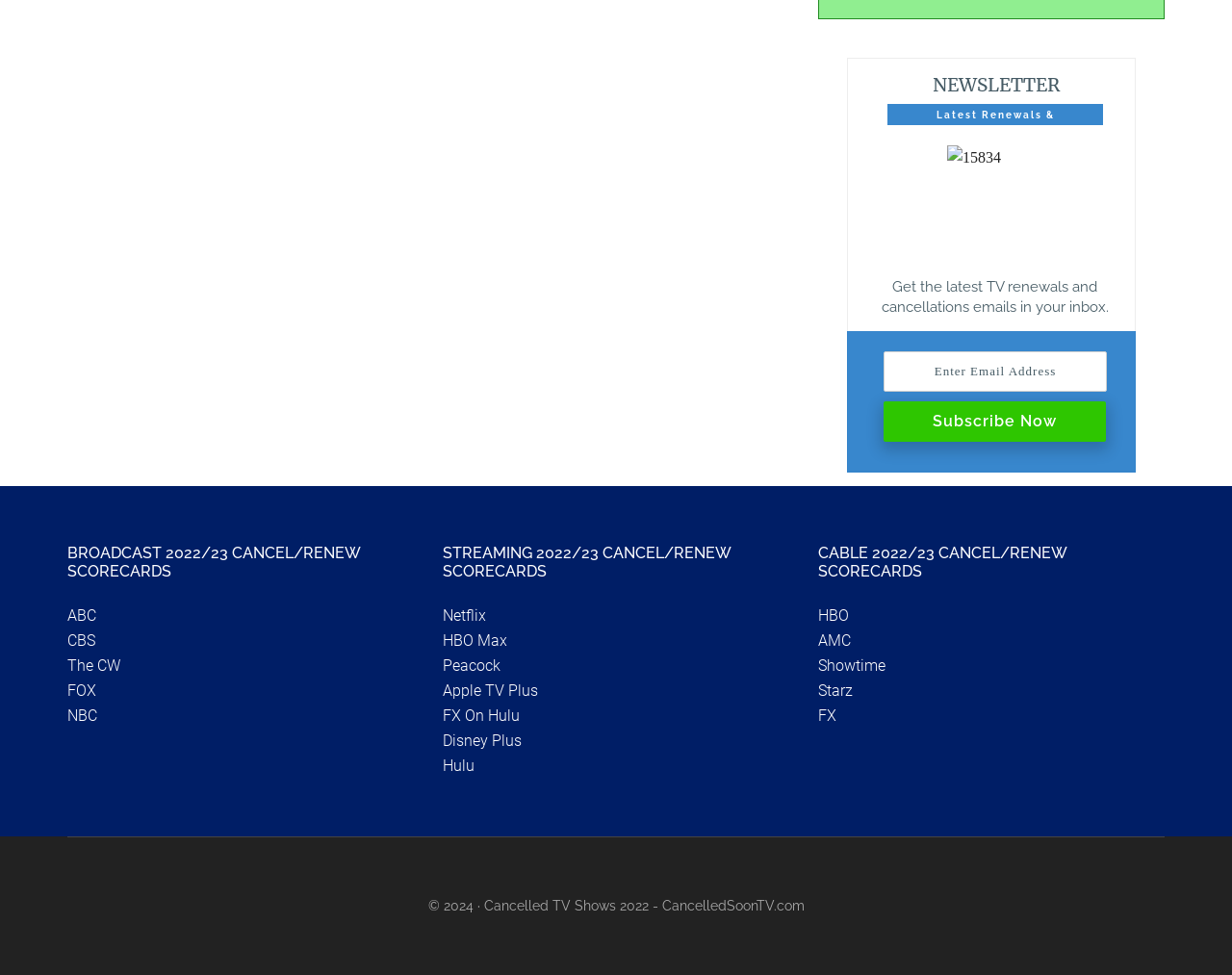Locate the bounding box of the UI element described by: "Tweet" in the given webpage screenshot.

None